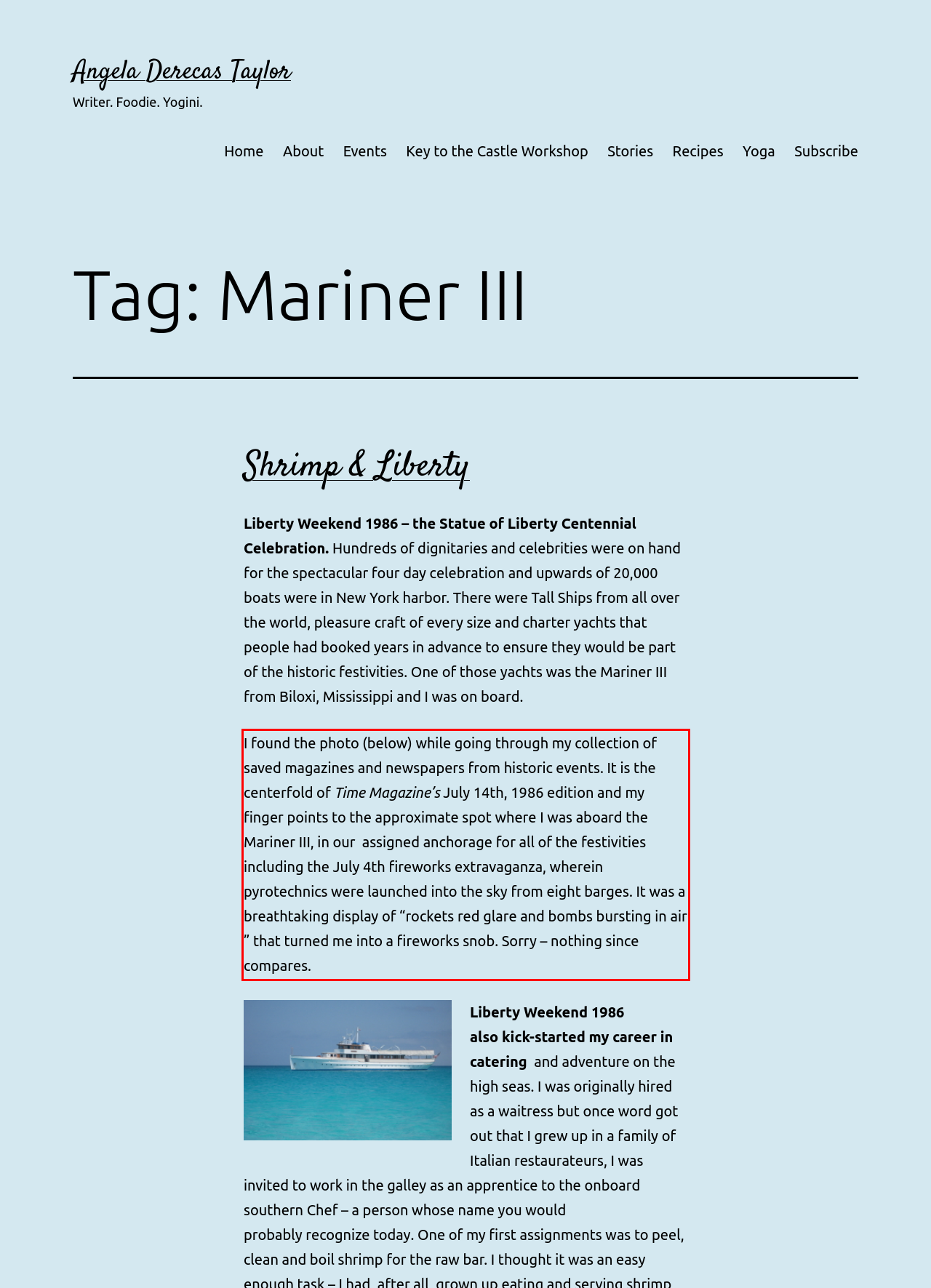You are given a screenshot showing a webpage with a red bounding box. Perform OCR to capture the text within the red bounding box.

I found the photo (below) while going through my collection of saved magazines and newspapers from historic events. It is the centerfold of Time Magazine’s July 14th, 1986 edition and my finger points to the approximate spot where I was aboard the Mariner III, in our assigned anchorage for all of the festivities including the July 4th fireworks extravaganza, wherein pyrotechnics were launched into the sky from eight barges. It was a breathtaking display of “rockets red glare and bombs bursting in air ” that turned me into a fireworks snob. Sorry – nothing since compares.